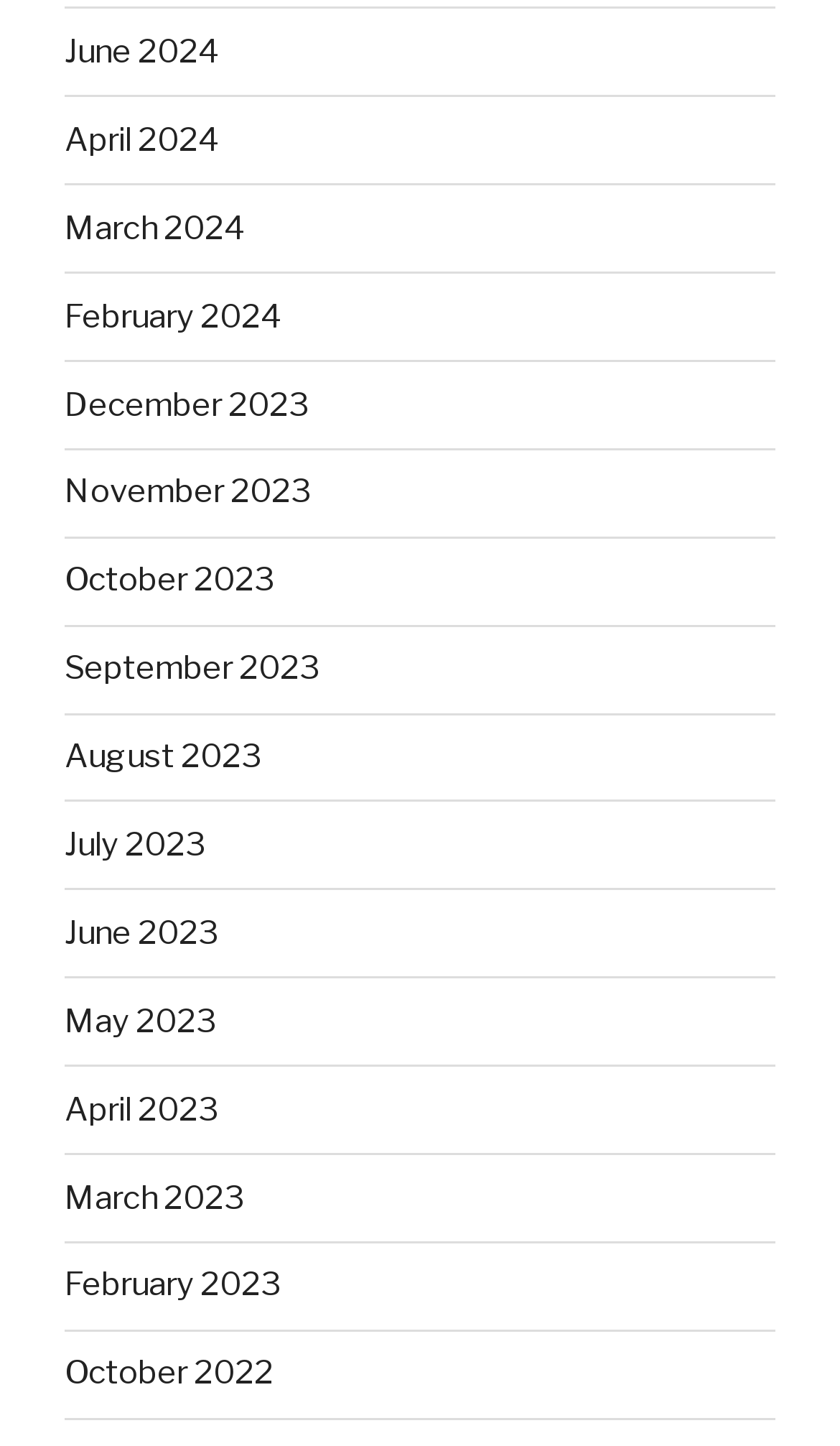Find the bounding box coordinates of the element's region that should be clicked in order to follow the given instruction: "access March 2024". The coordinates should consist of four float numbers between 0 and 1, i.e., [left, top, right, bottom].

[0.077, 0.144, 0.292, 0.171]